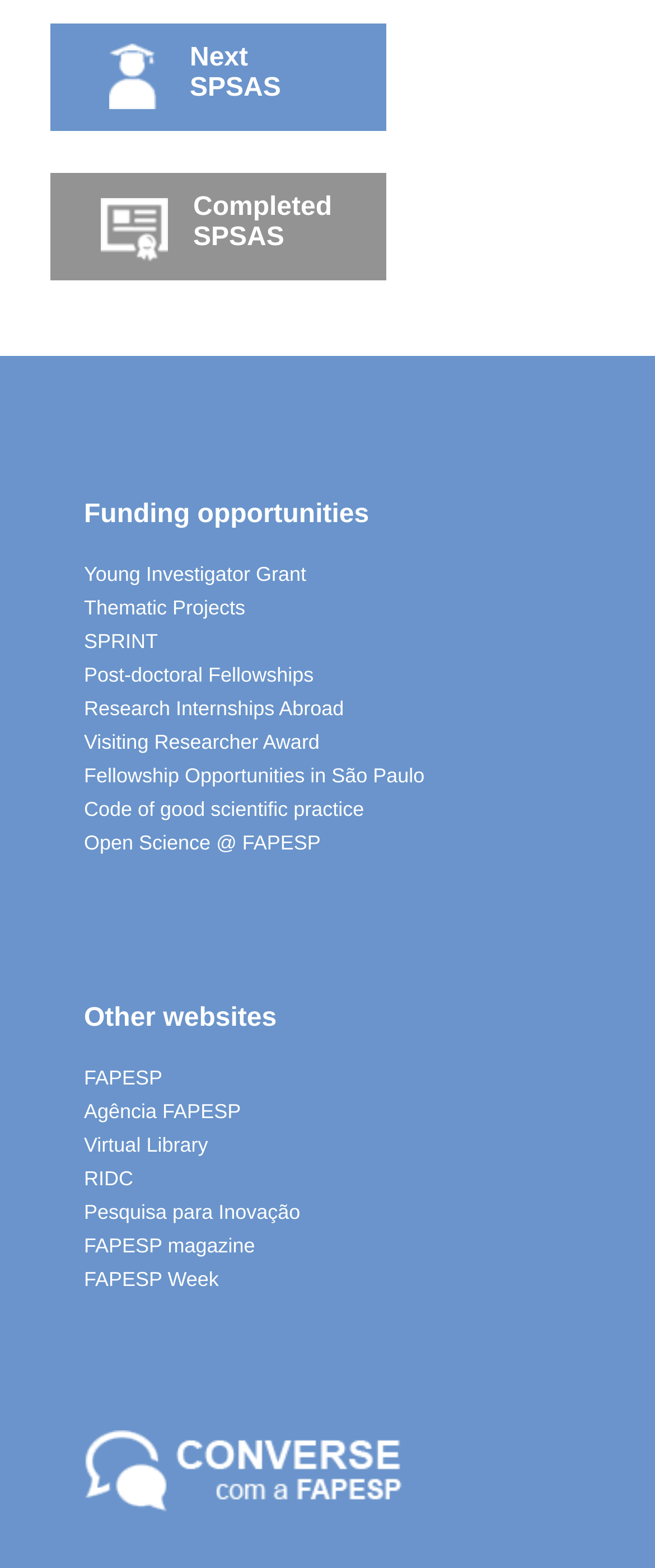Locate the bounding box coordinates of the element that should be clicked to fulfill the instruction: "Contact FAPESP".

[0.128, 0.912, 0.628, 0.966]